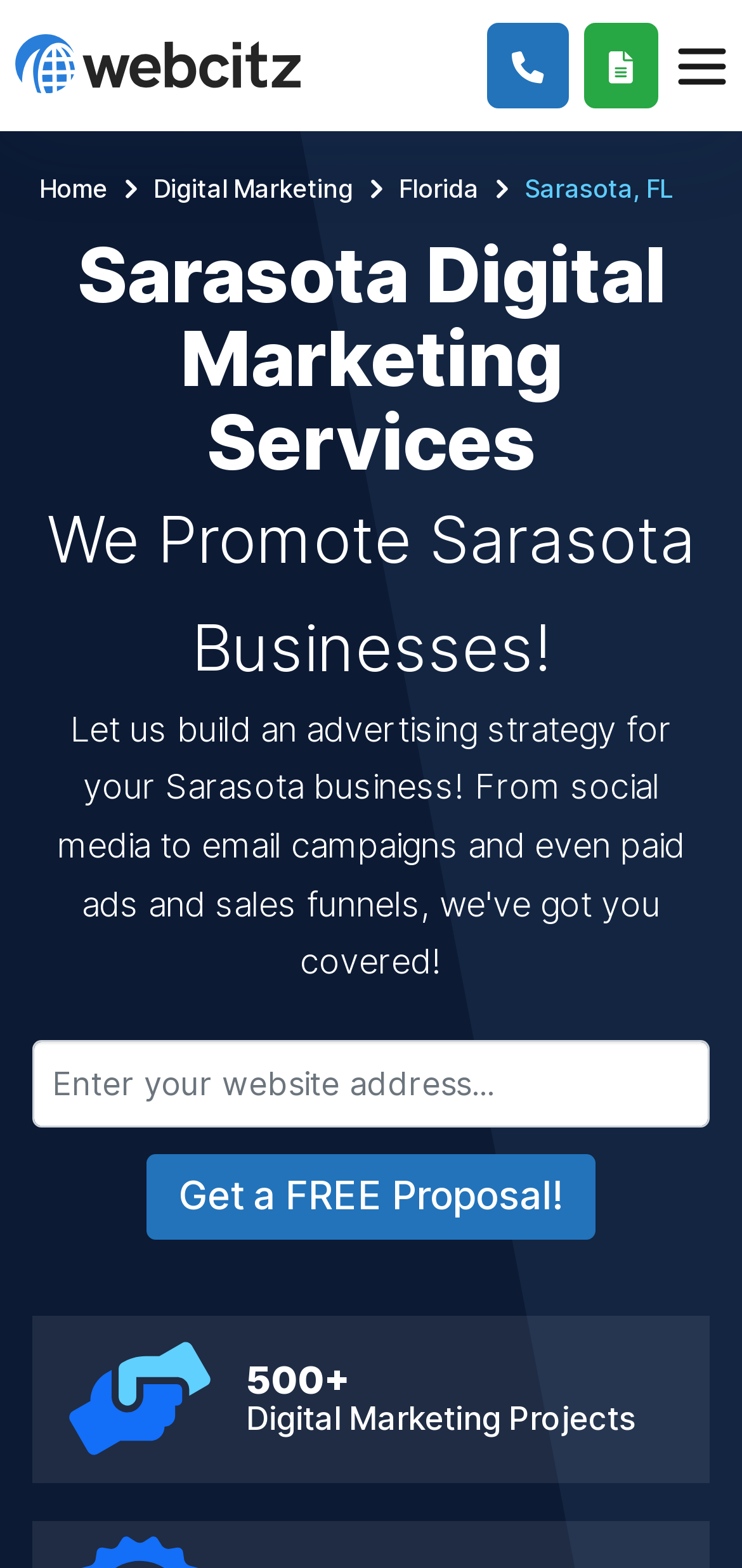What is the main title displayed on this webpage?

Sarasota Digital Marketing Services